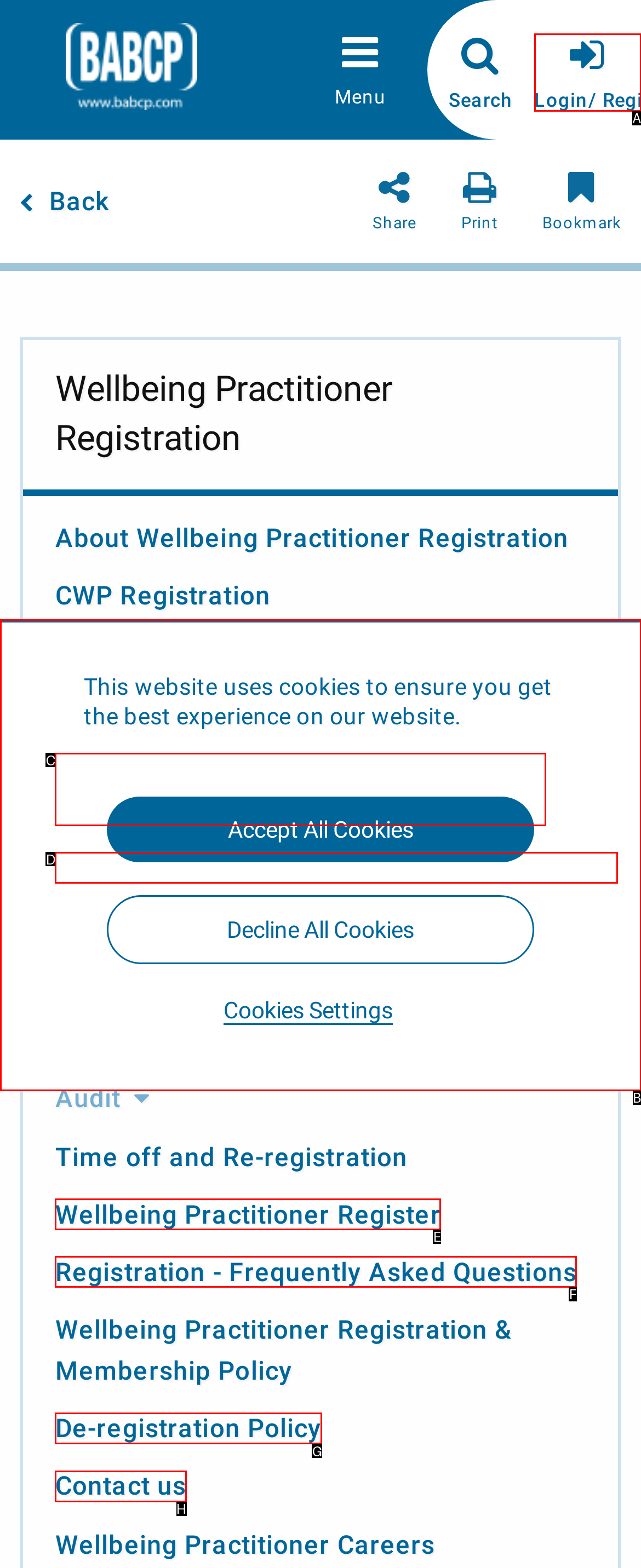Determine which HTML element best fits the description: Registration - Frequently Asked Questions
Answer directly with the letter of the matching option from the available choices.

F